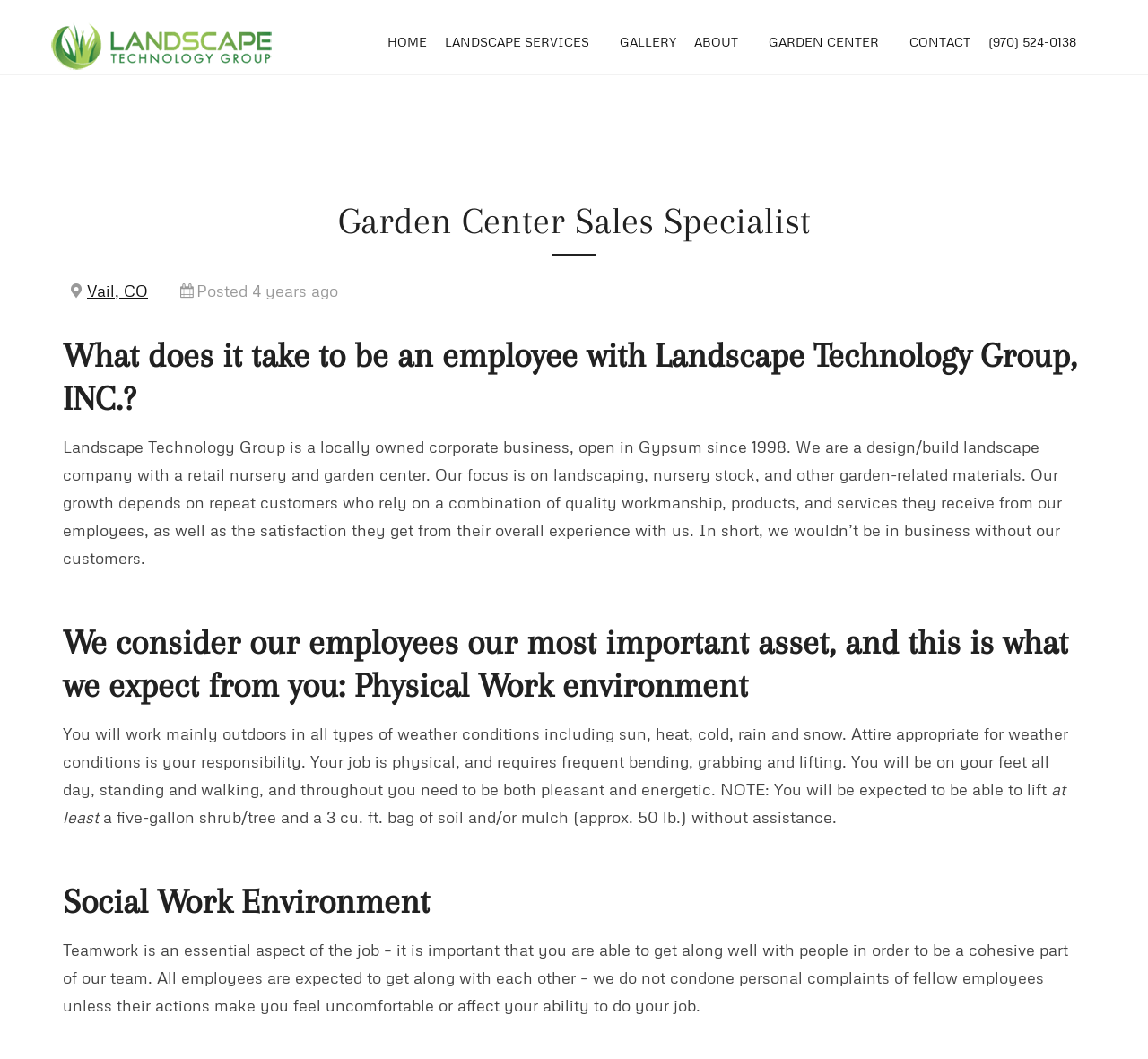Find the coordinates for the bounding box of the element with this description: "(970) 524-0138".

[0.853, 0.009, 0.945, 0.07]